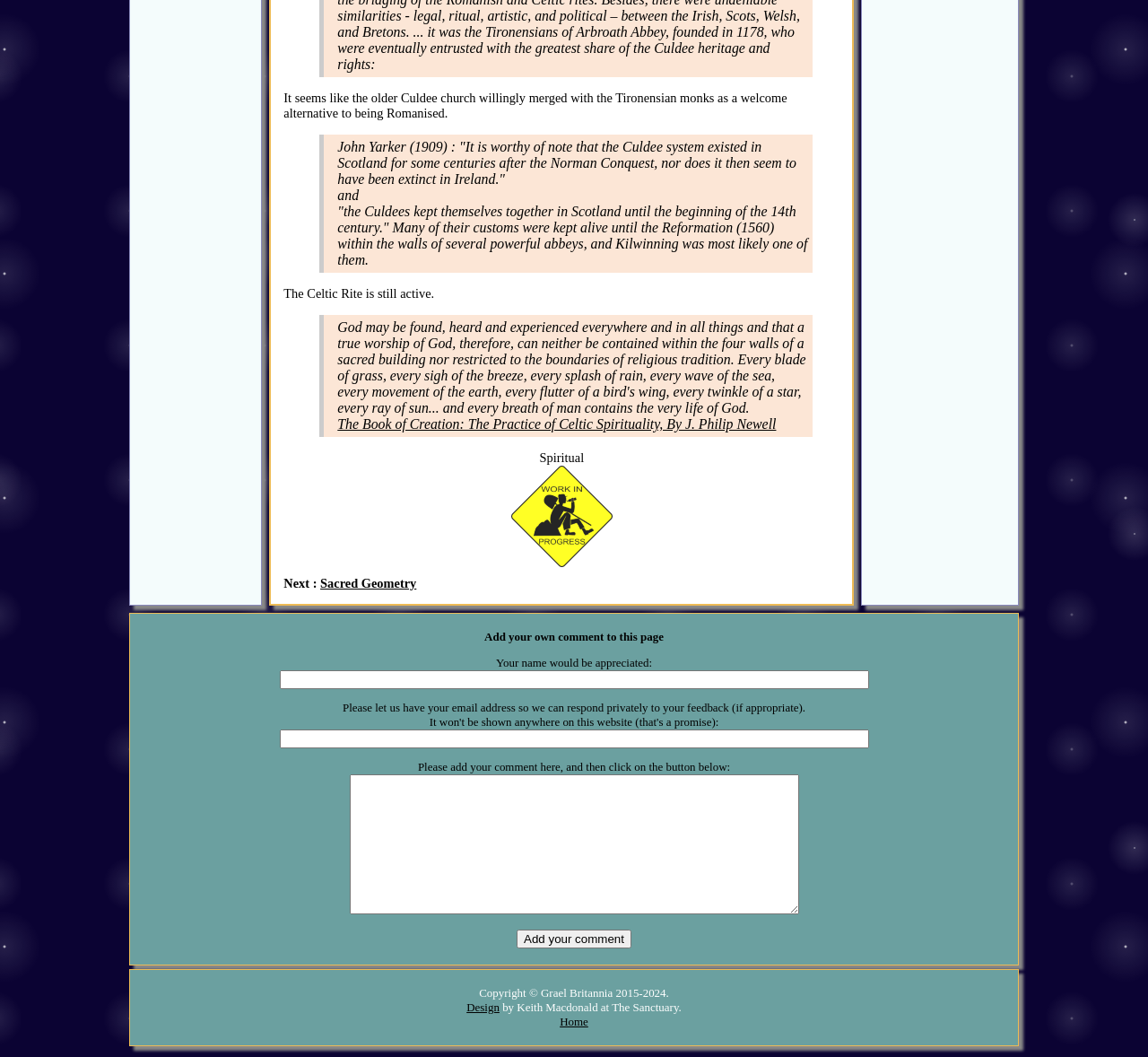Identify the bounding box for the UI element specified in this description: "Engage". The coordinates must be four float numbers between 0 and 1, formatted as [left, top, right, bottom].

None